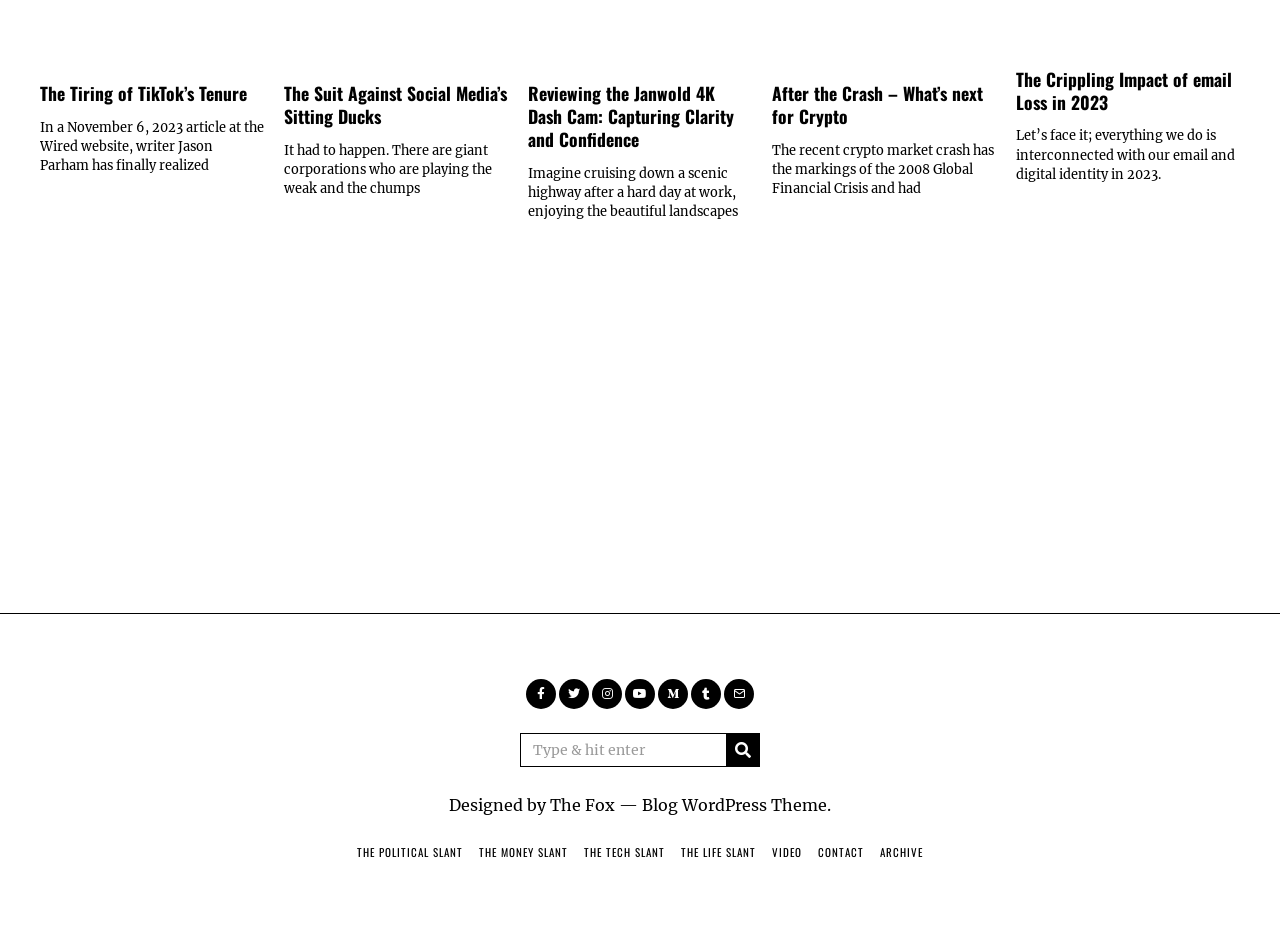Based on the element description: "title="Tumblr"", identify the bounding box coordinates for this UI element. The coordinates must be four float numbers between 0 and 1, listed as [left, top, right, bottom].

[0.54, 0.73, 0.563, 0.763]